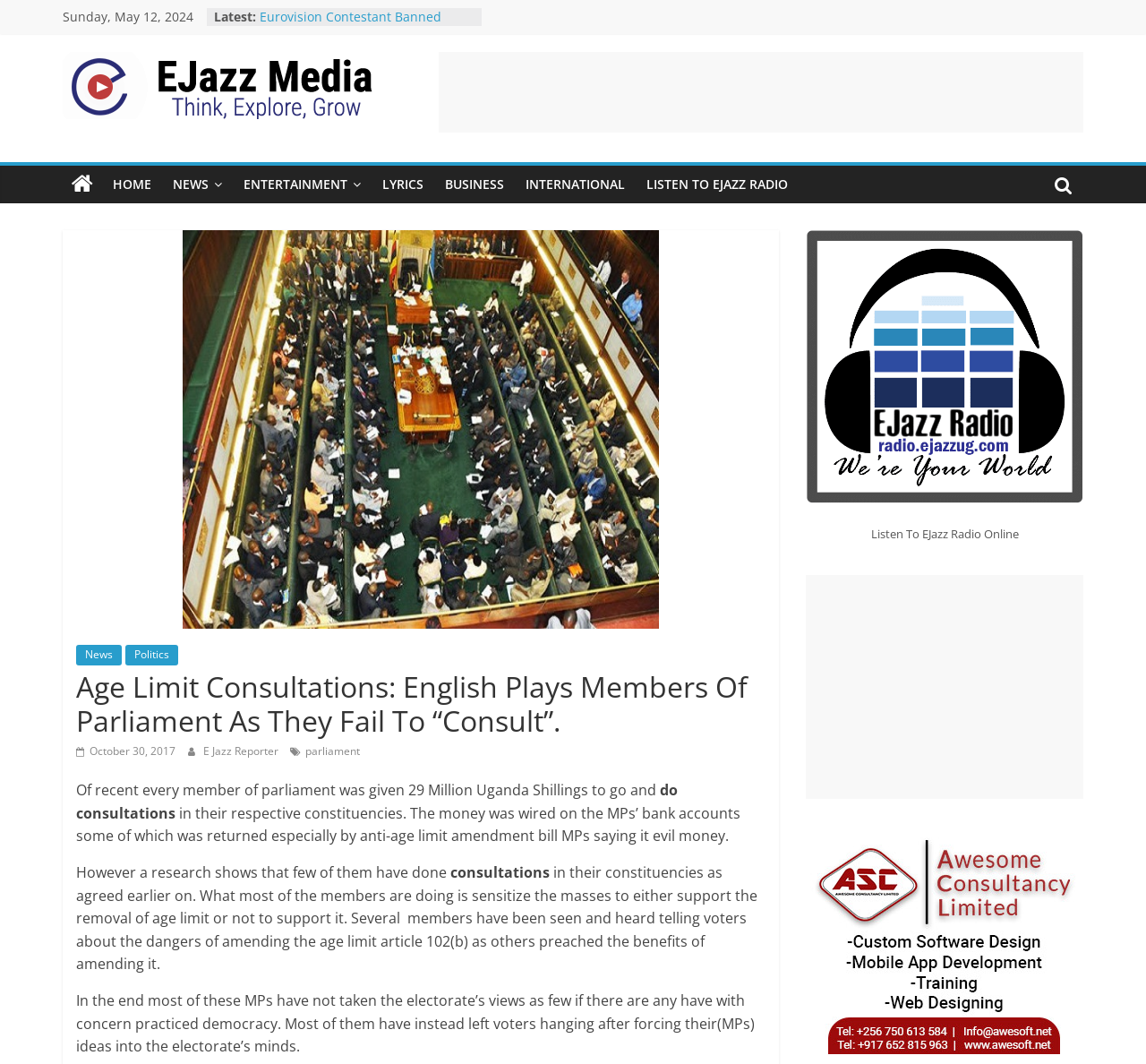Locate the UI element described as follows: "aria-label="Advertisement" name="aswift_2" title="Advertisement"". Return the bounding box coordinates as four float numbers between 0 and 1 in the order [left, top, right, bottom].

[0.703, 0.541, 0.945, 0.751]